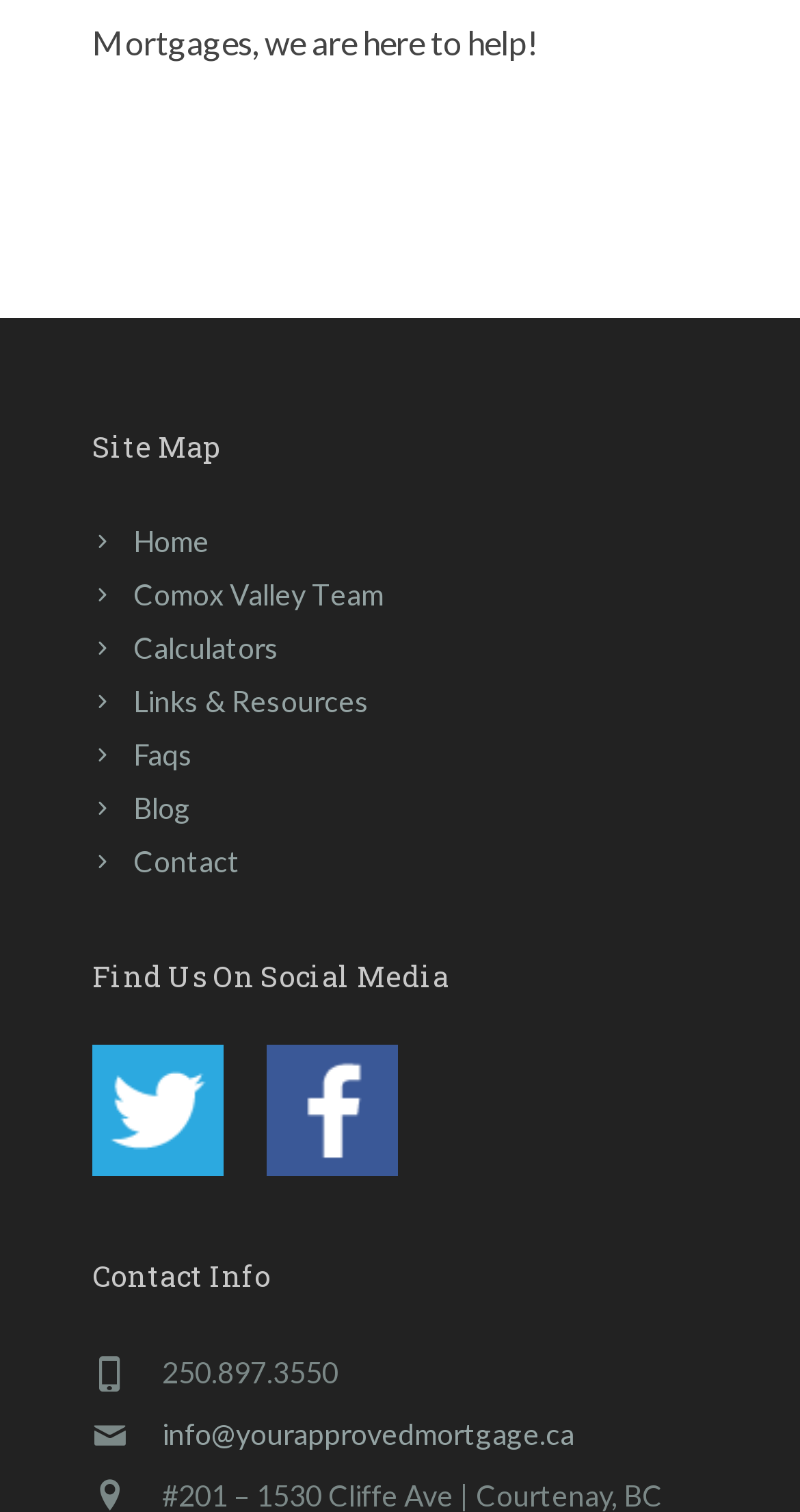Please locate the clickable area by providing the bounding box coordinates to follow this instruction: "go to home page".

[0.115, 0.346, 0.262, 0.369]